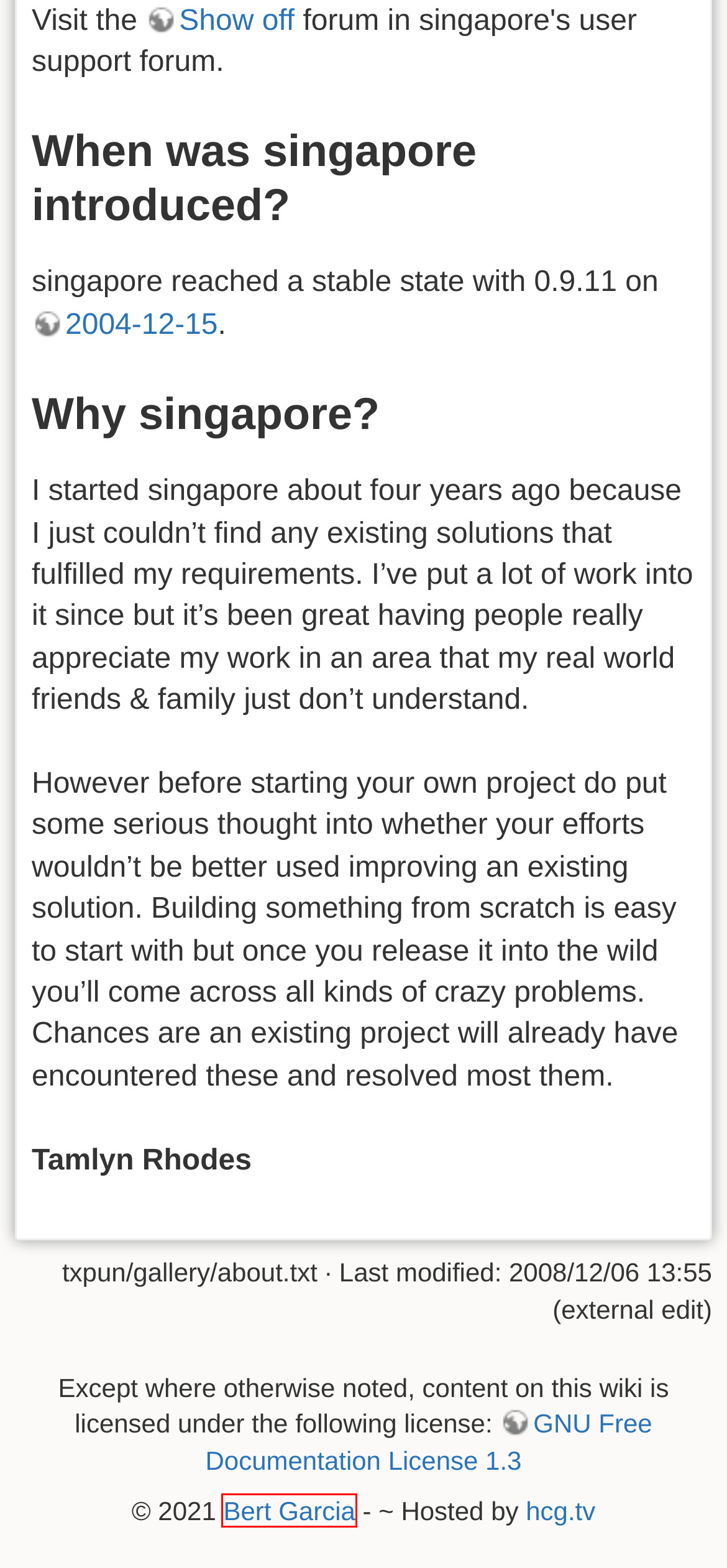Examine the screenshot of a webpage with a red bounding box around a UI element. Select the most accurate webpage description that corresponds to the new page after clicking the highlighted element. Here are the choices:
A. Bert Garcia
B. Tamlyn Rhodes
C. hcg.tv
D. Niels Hackius
E. Org-Sgal - Blog about web development
F. abitcloser.com - Ross Howard
G. txpun:gallery:about_start [Bert Garcia]
H. GNU Free Documentation License v1.3
- GNU Project - Free Software Foundation

A